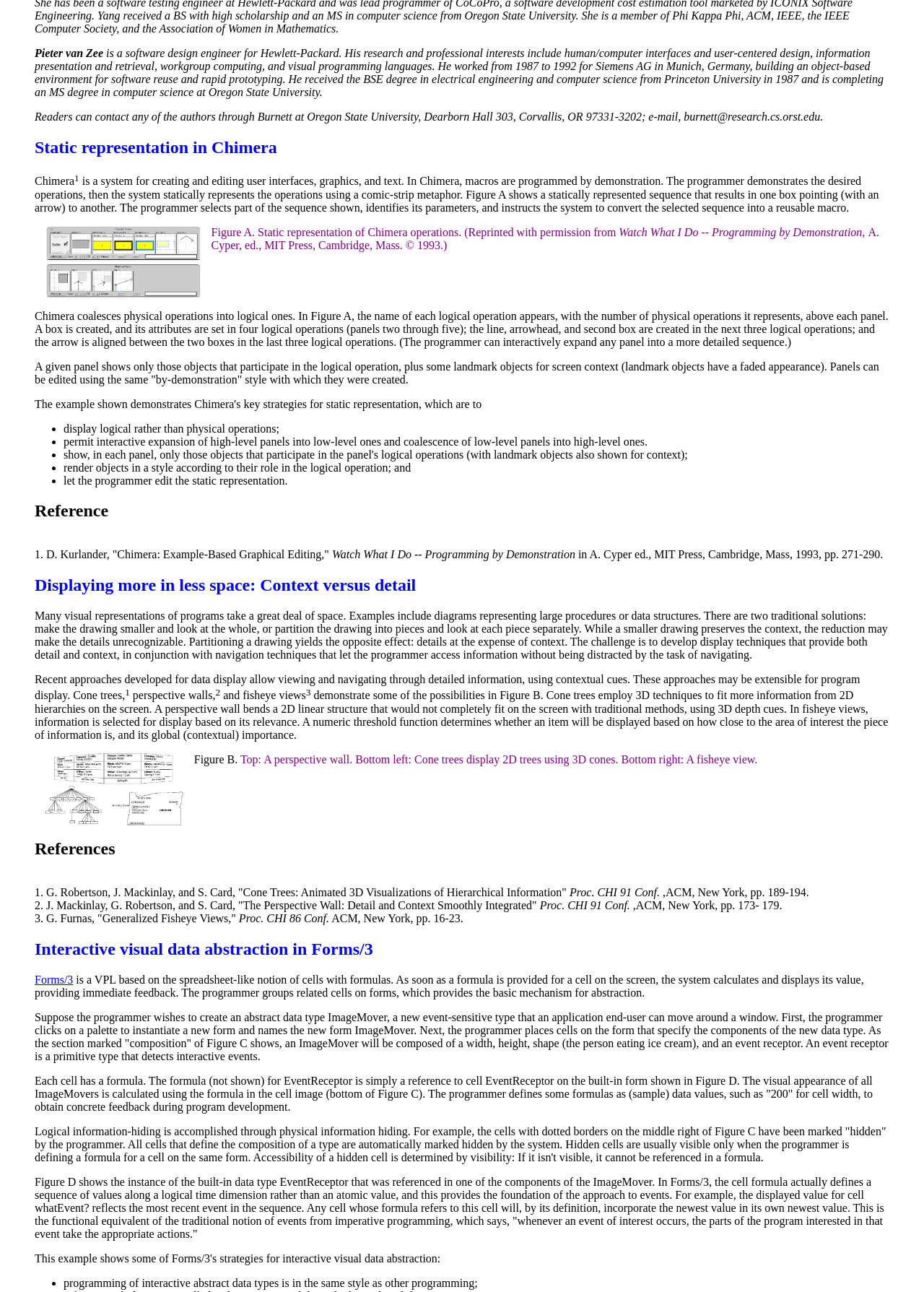Identify the bounding box coordinates for the element you need to click to achieve the following task: "view Figure C". Provide the bounding box coordinates as four float numbers between 0 and 1, in the form [left, top, right, bottom].

[0.038, 0.783, 0.961, 0.822]